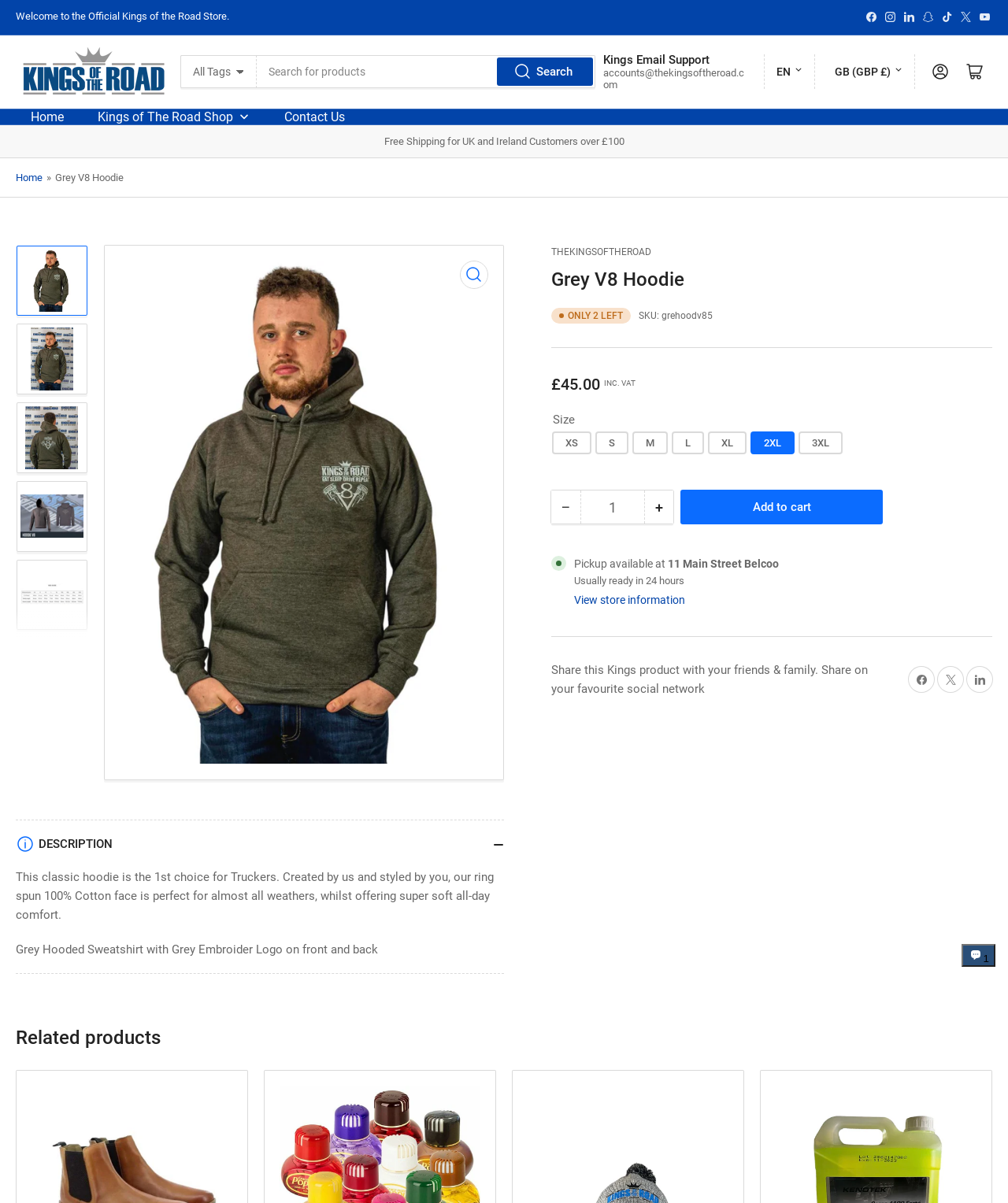Determine the bounding box coordinates of the region I should click to achieve the following instruction: "Add to cart". Ensure the bounding box coordinates are four float numbers between 0 and 1, i.e., [left, top, right, bottom].

[0.676, 0.434, 0.875, 0.462]